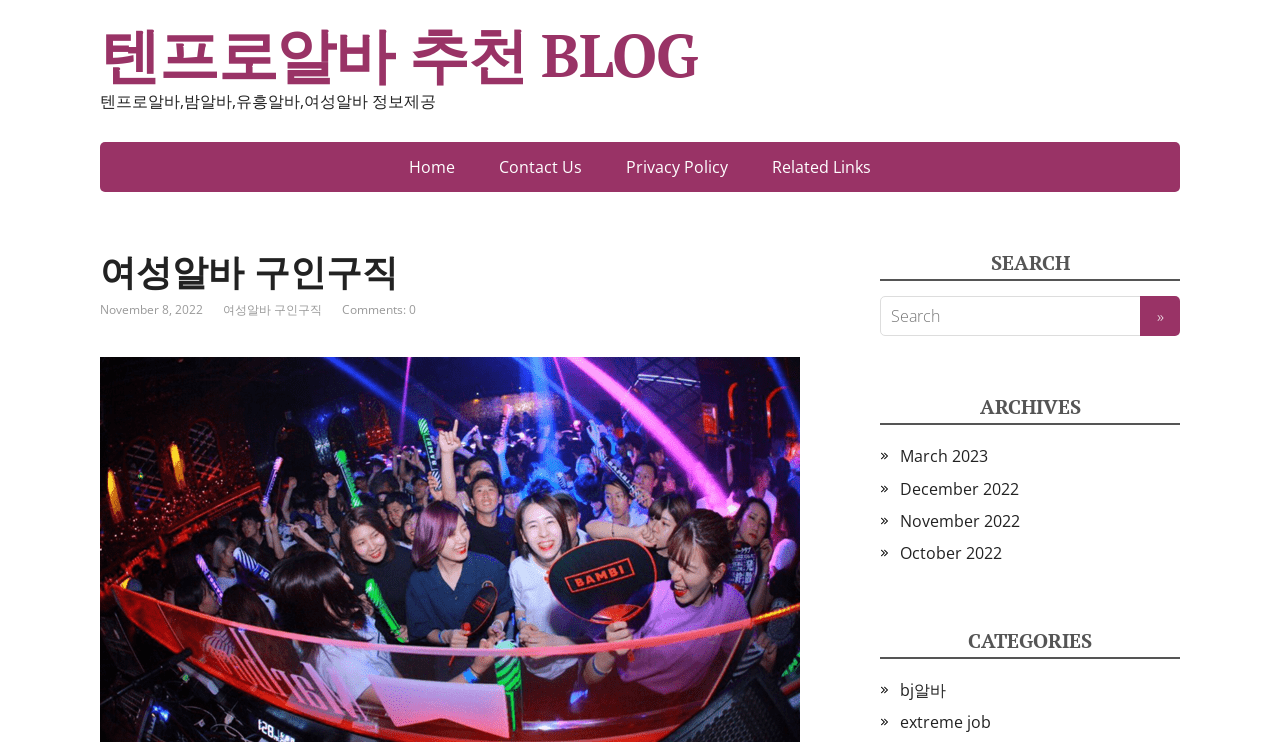What is the date of the post?
Analyze the image and provide a thorough answer to the question.

The date of the post can be found below the heading '여성알바 구인구직', which is 'November 8, 2022'.